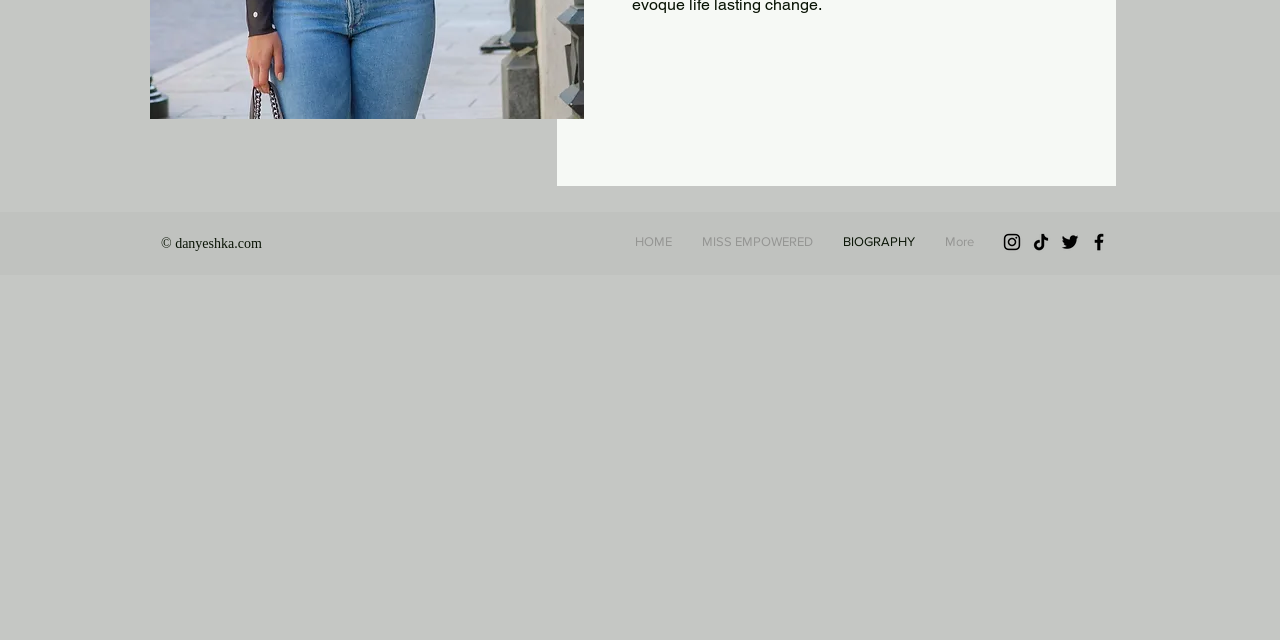Provide the bounding box coordinates of the HTML element this sentence describes: "HOME".

[0.484, 0.352, 0.537, 0.403]